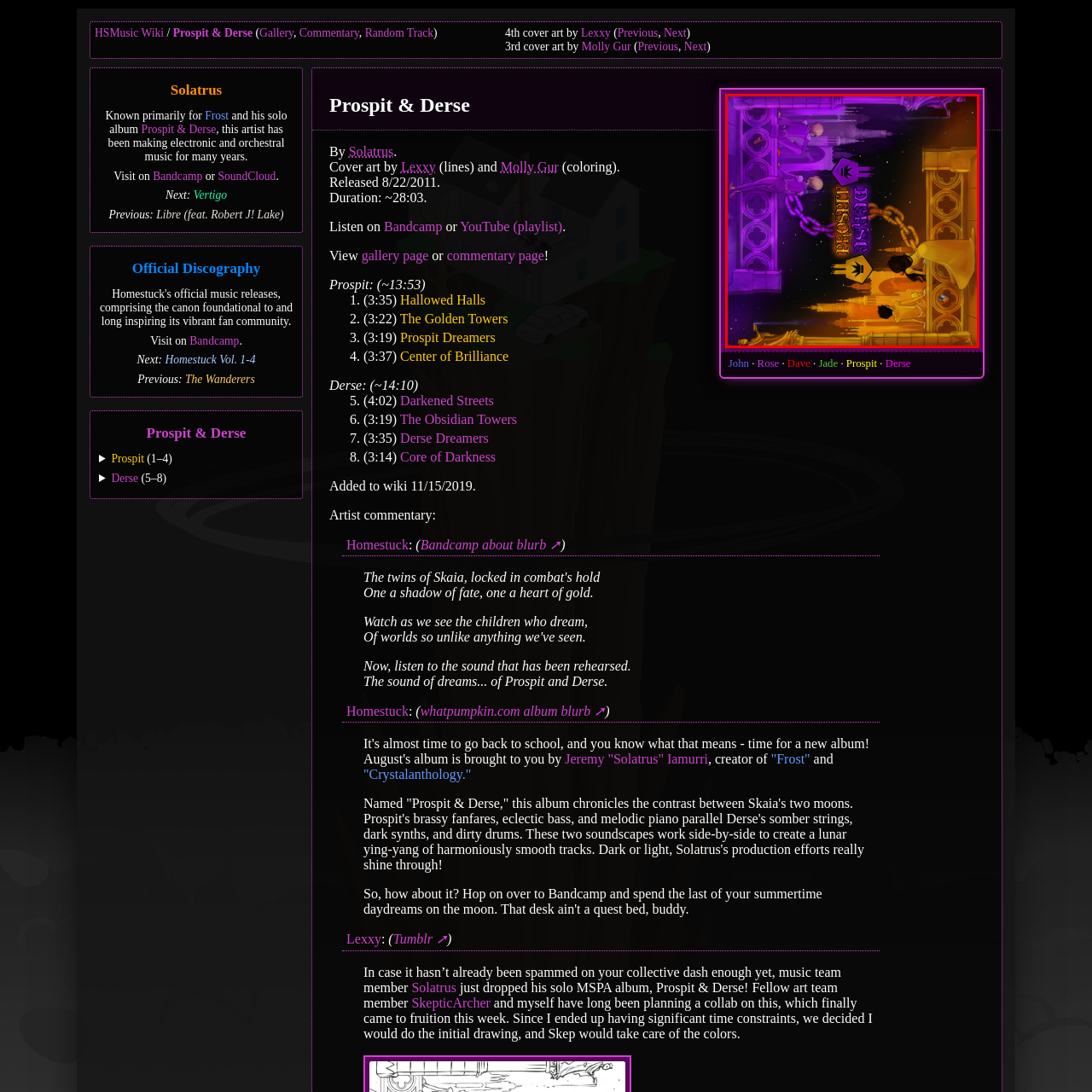What is the color scheme of the artwork?
Observe the image within the red bounding box and generate a detailed answer, ensuring you utilize all relevant visual cues.

The caption describes the artwork as having a visually striking split design that juxtaposes the contrasting realms of Prospit and Derse, marked by a purple and gold color scheme.